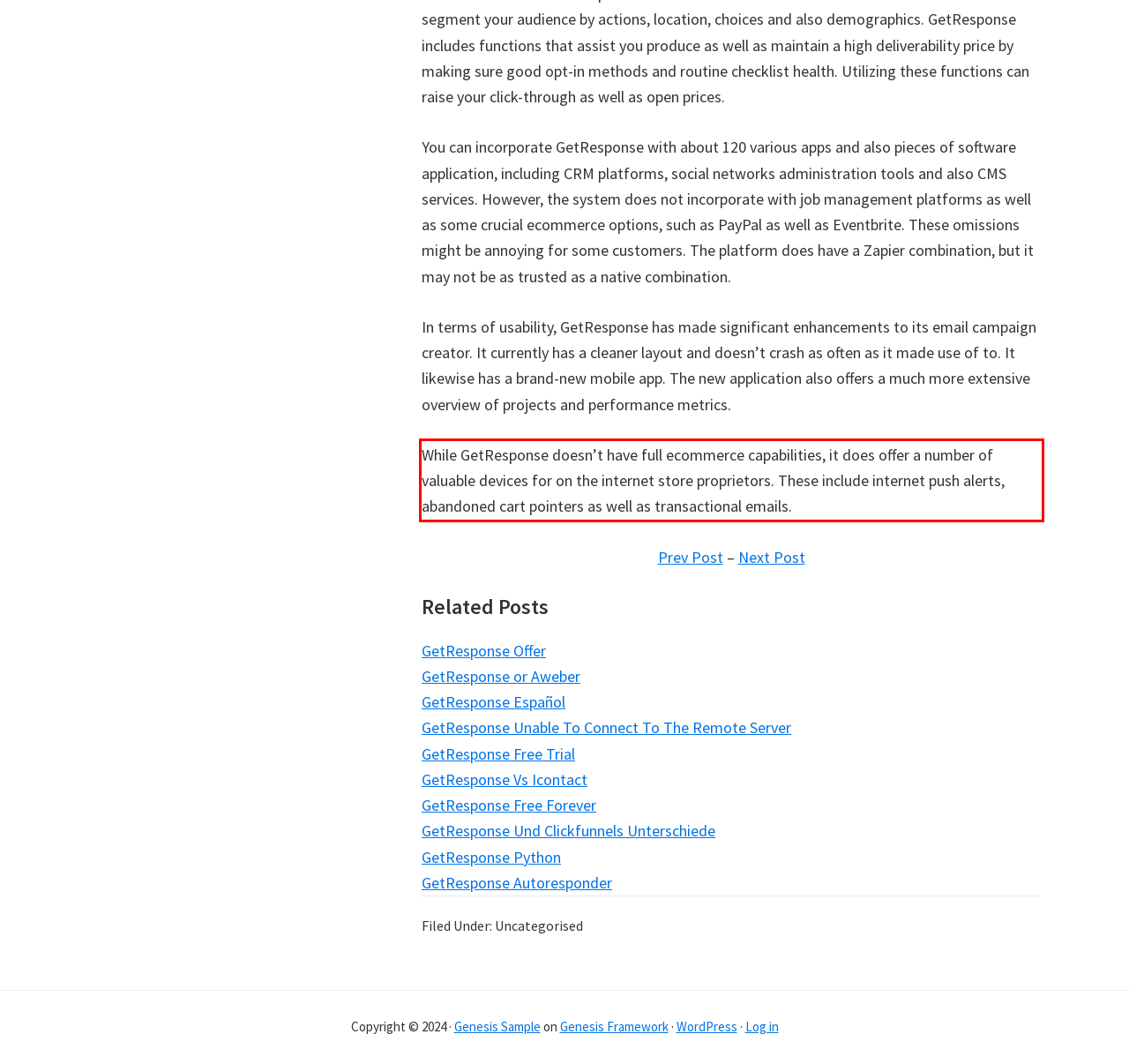Review the webpage screenshot provided, and perform OCR to extract the text from the red bounding box.

While GetResponse doesn’t have full ecommerce capabilities, it does offer a number of valuable devices for on the internet store proprietors. These include internet push alerts, abandoned cart pointers as well as transactional emails. GetResponse Webhook